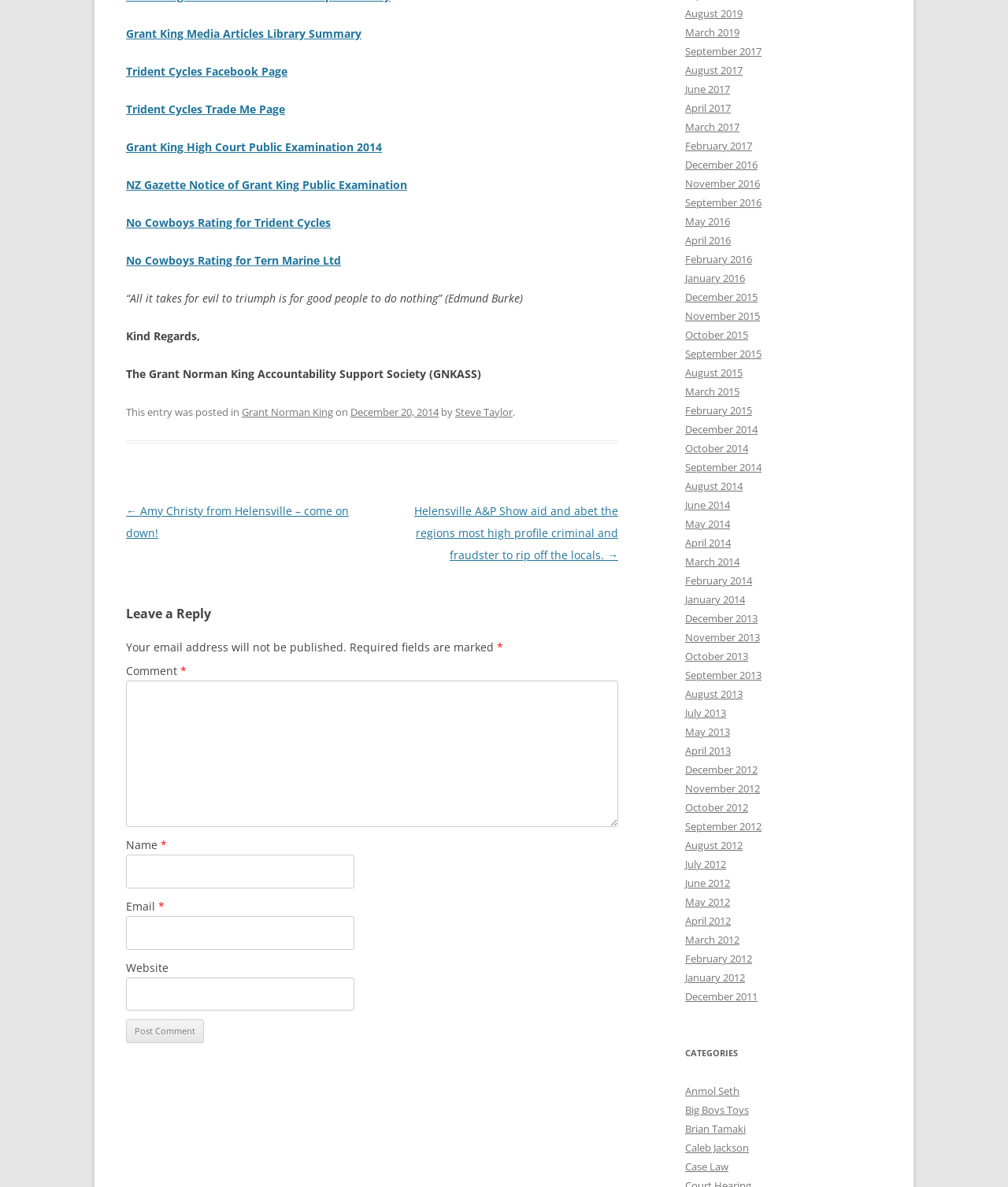Kindly determine the bounding box coordinates of the area that needs to be clicked to fulfill this instruction: "Click on the 'Post Comment' button".

[0.125, 0.859, 0.202, 0.878]